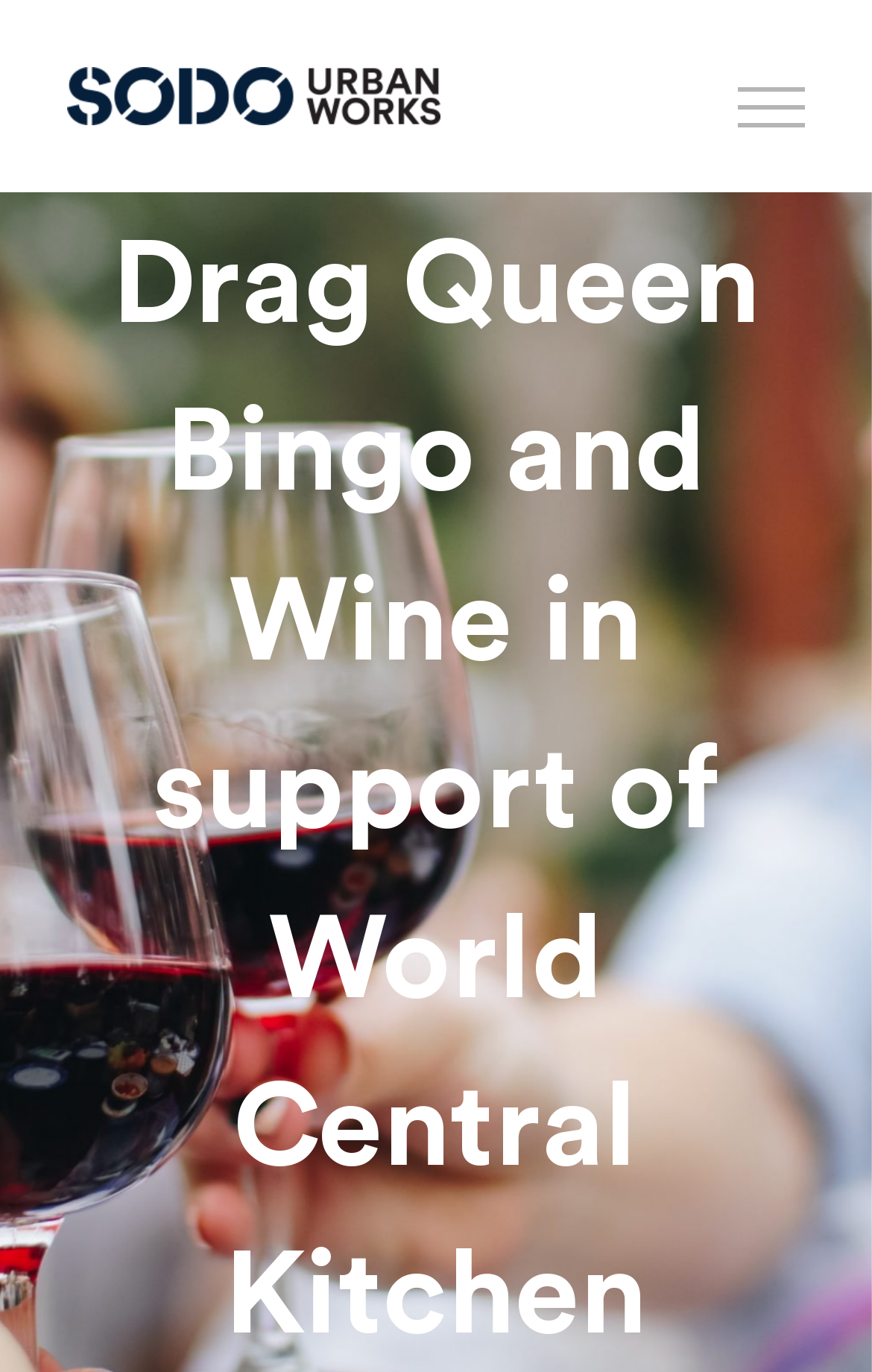Using the description "alt="SODO Urban Works Logo"", locate and provide the bounding box of the UI element.

[0.077, 0.049, 0.505, 0.091]